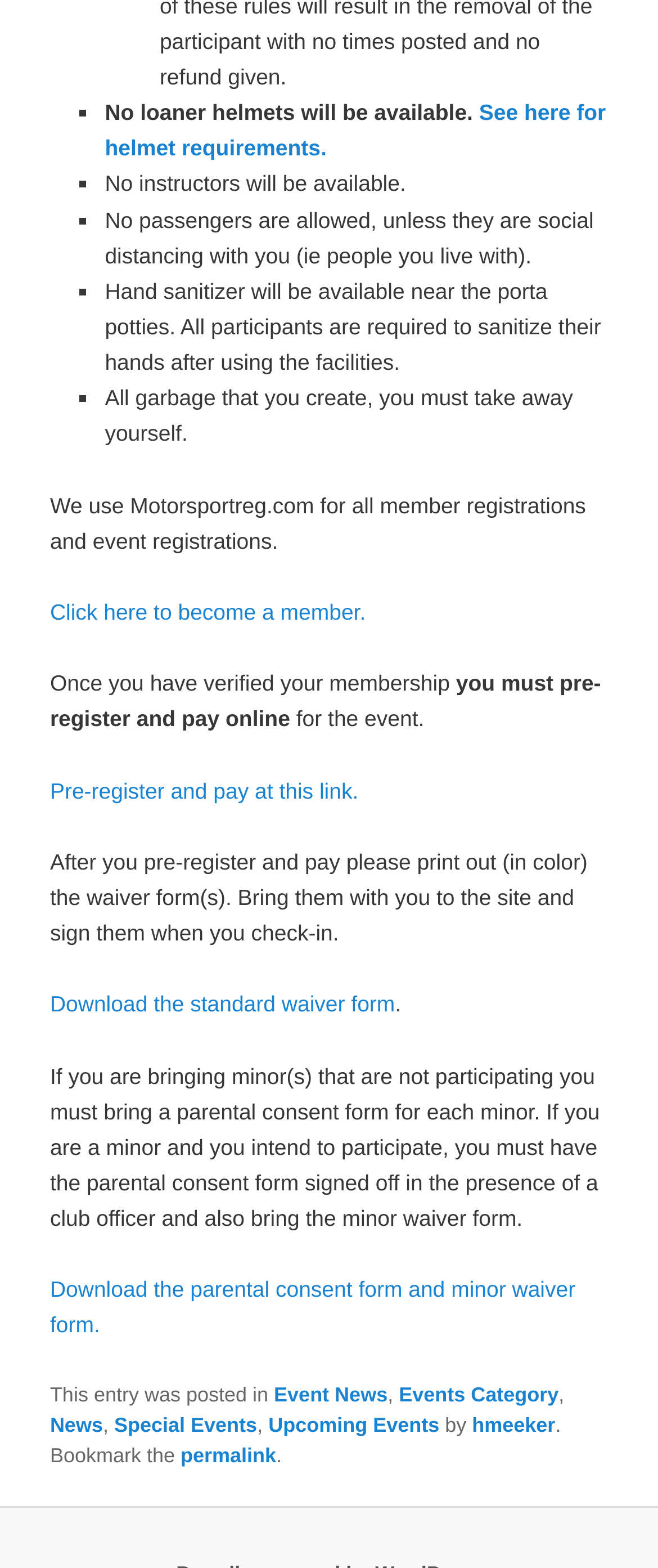Find the bounding box coordinates of the clickable region needed to perform the following instruction: "Become a member". The coordinates should be provided as four float numbers between 0 and 1, i.e., [left, top, right, bottom].

[0.076, 0.382, 0.556, 0.398]